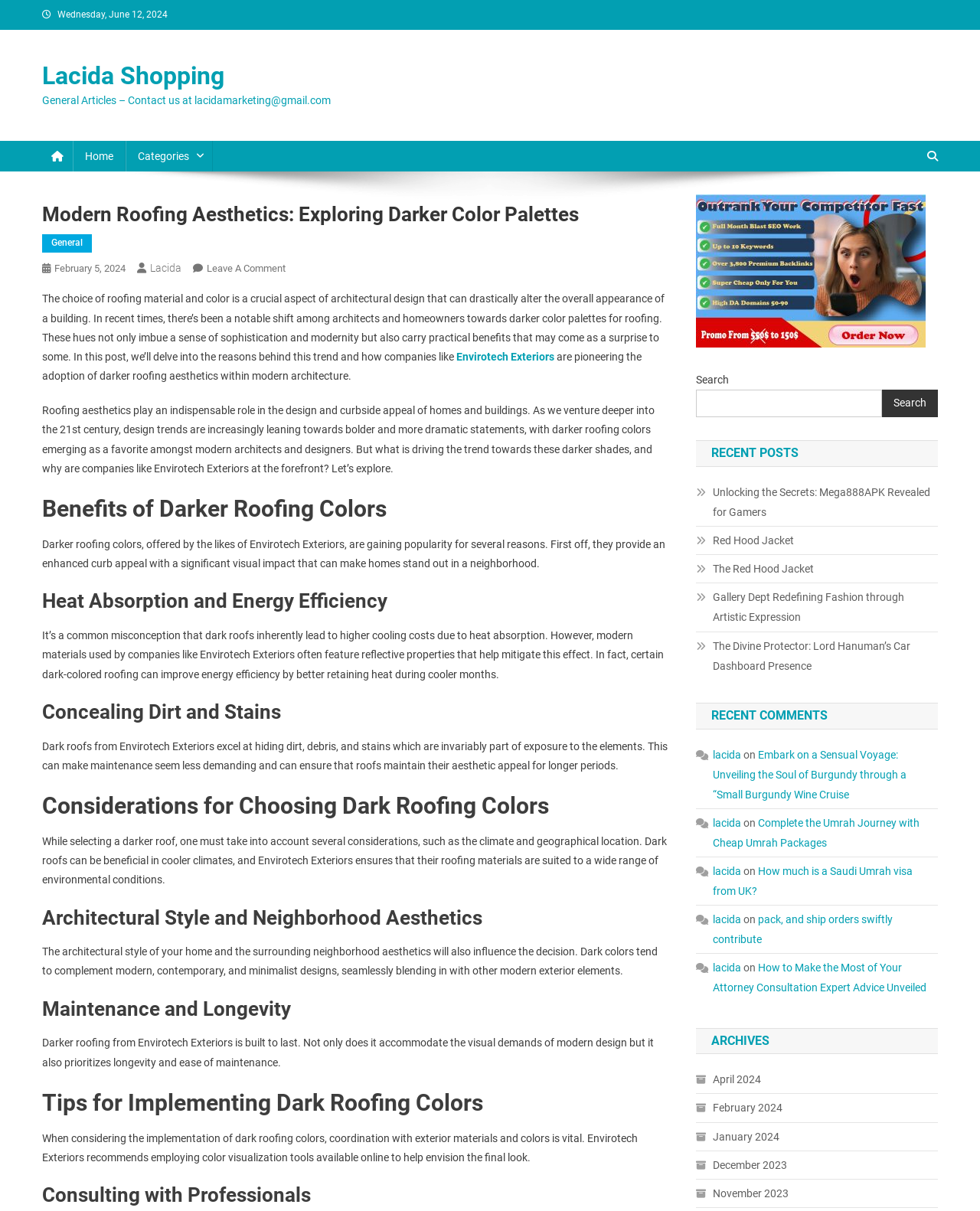Please specify the bounding box coordinates of the clickable region to carry out the following instruction: "View Archaeology and Tourism project topics and materials". The coordinates should be four float numbers between 0 and 1, in the format [left, top, right, bottom].

None